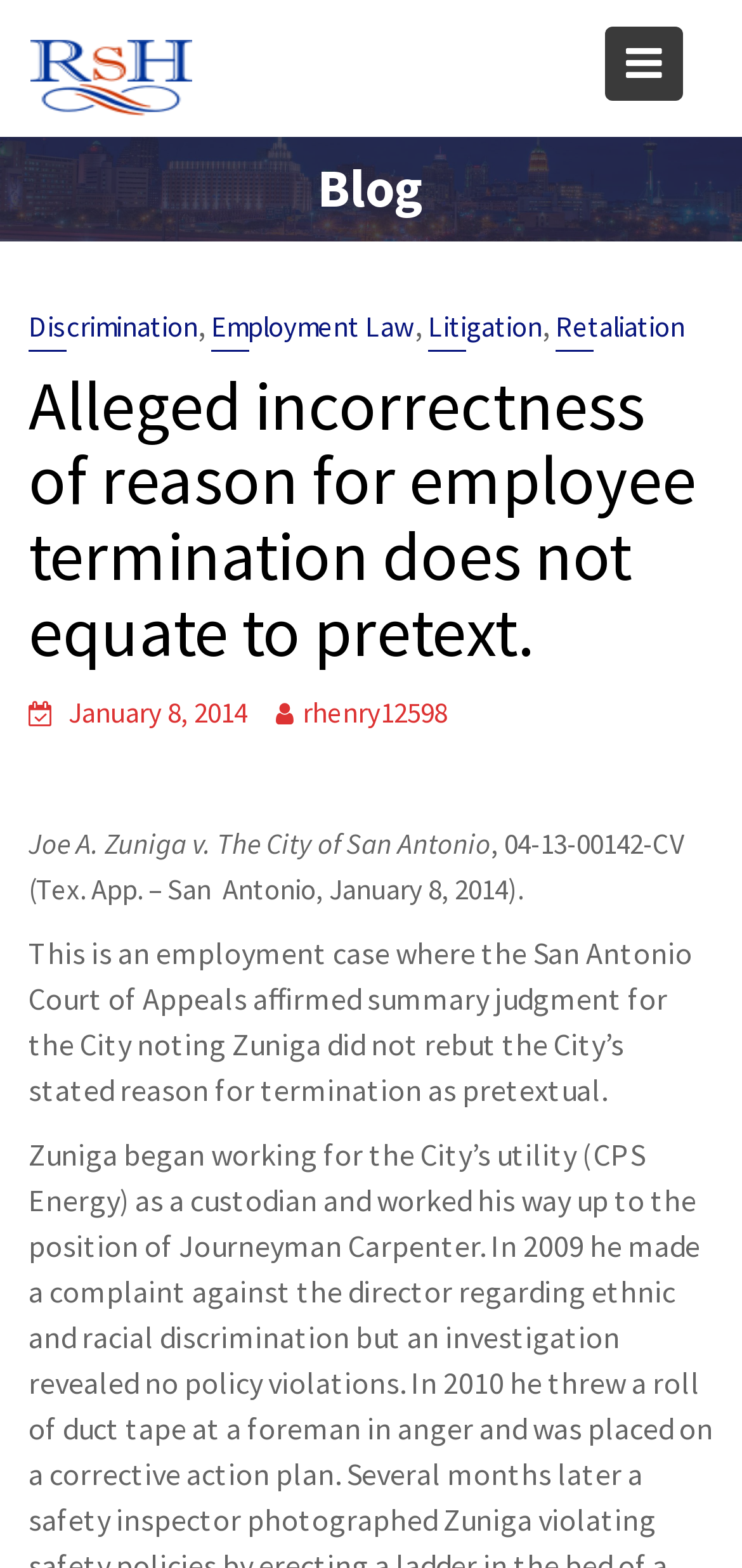How many links are in the blog header?
Carefully analyze the image and provide a detailed answer to the question.

I counted the number of link elements under the 'Blog' header, which are 'Discrimination', 'Employment Law', 'Litigation', and 'Retaliation'.